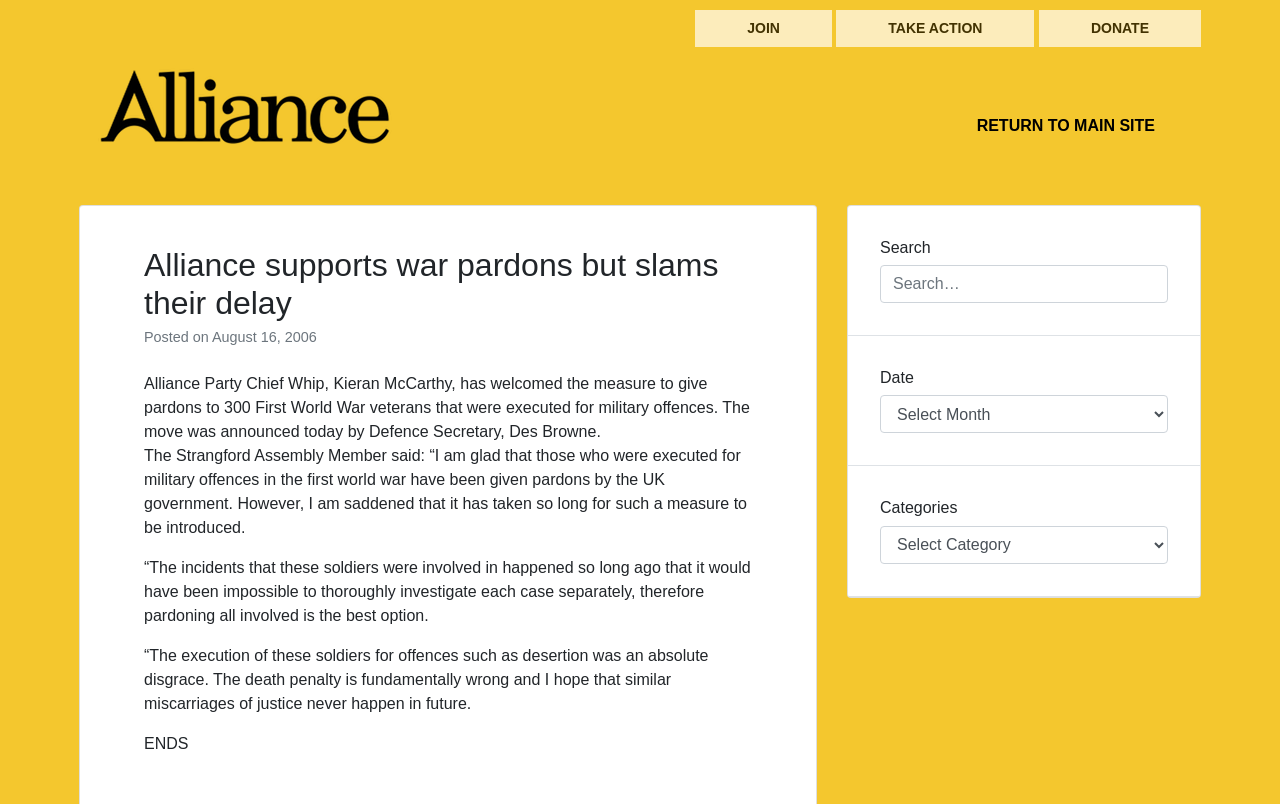Please determine the bounding box coordinates of the clickable area required to carry out the following instruction: "Search for something". The coordinates must be four float numbers between 0 and 1, represented as [left, top, right, bottom].

[0.688, 0.33, 0.912, 0.377]